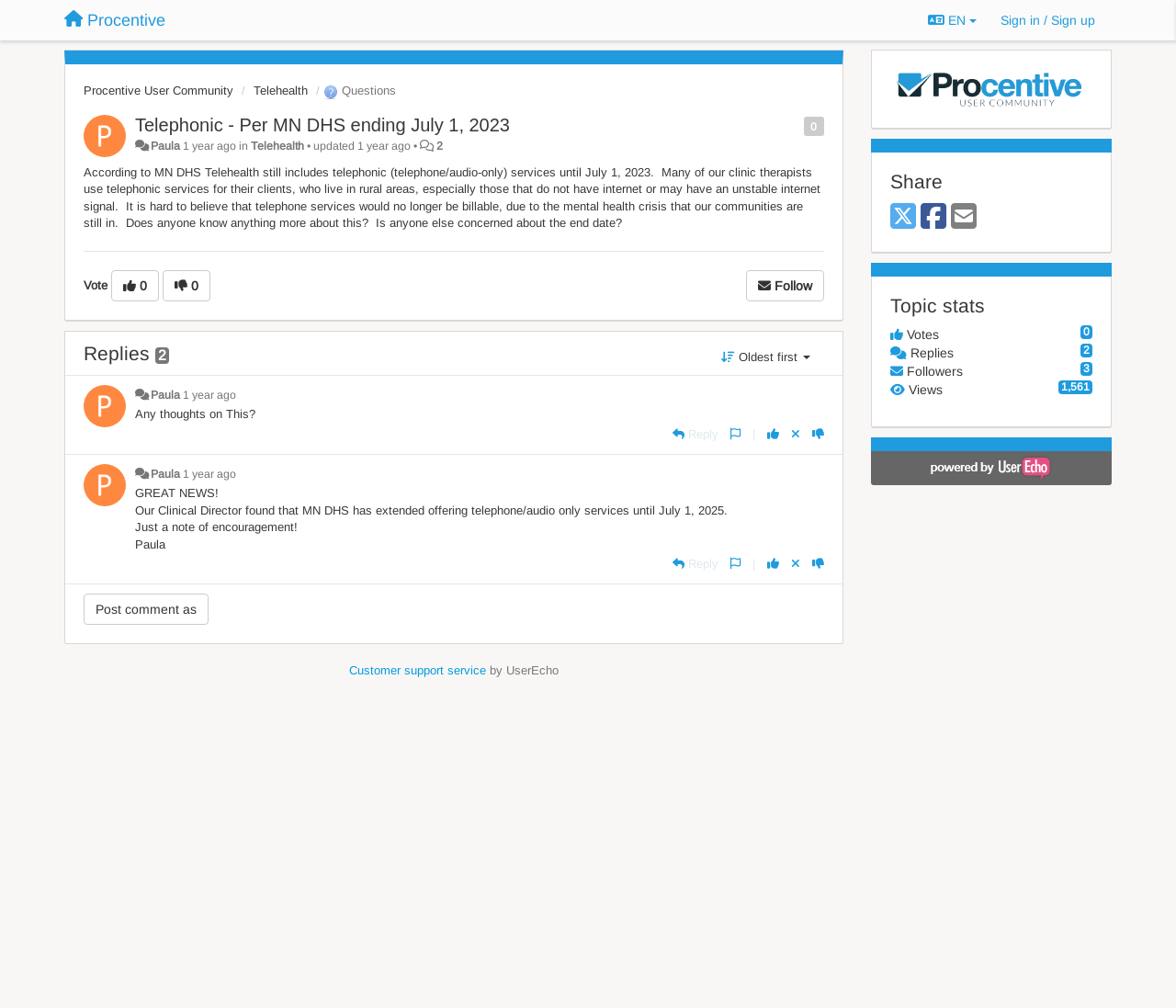What is the topic of this discussion?
Refer to the screenshot and respond with a concise word or phrase.

Telephonic services